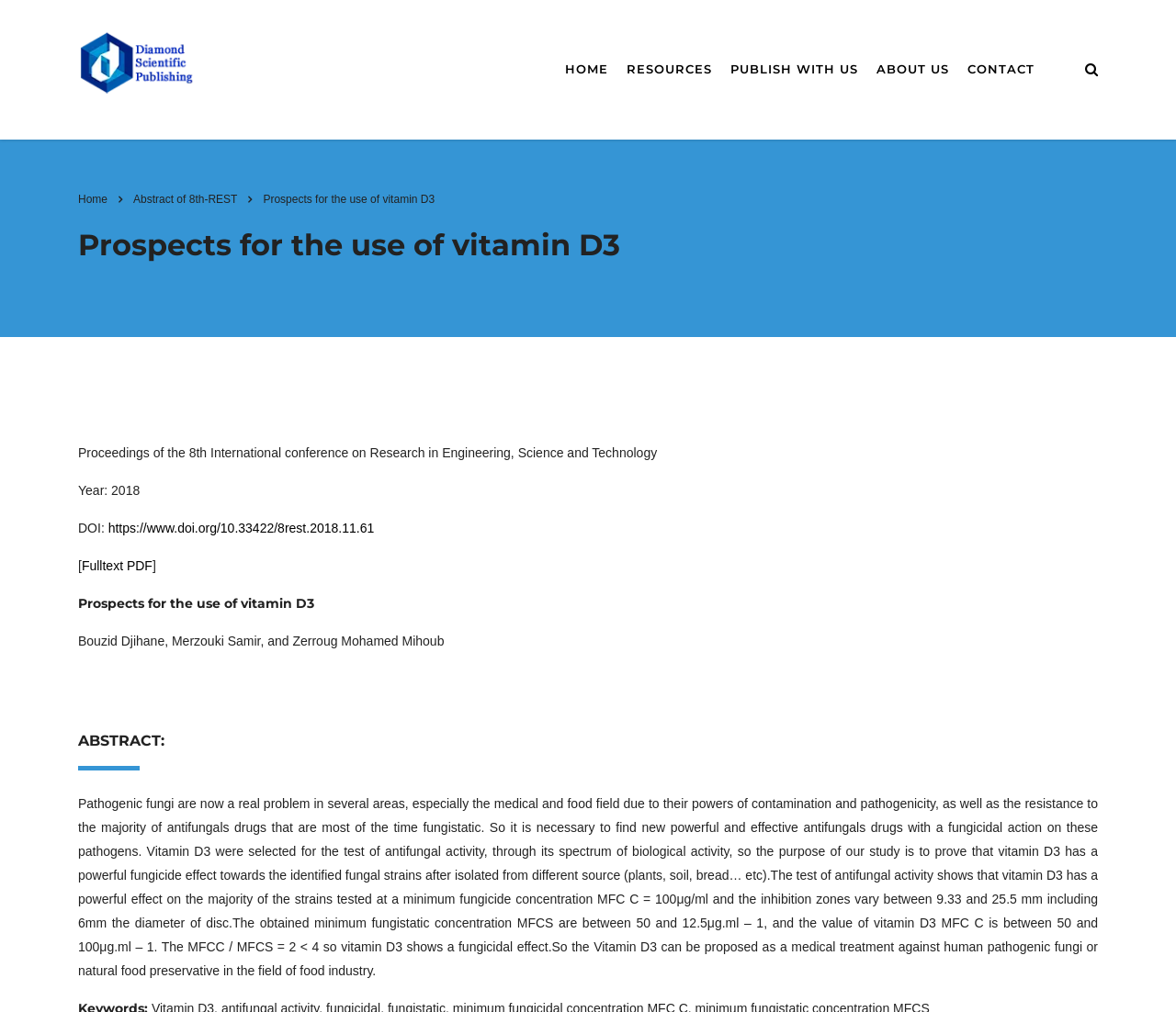What is the minimum fungicide concentration of vitamin D3?
Please provide a single word or phrase in response based on the screenshot.

100μg/ml